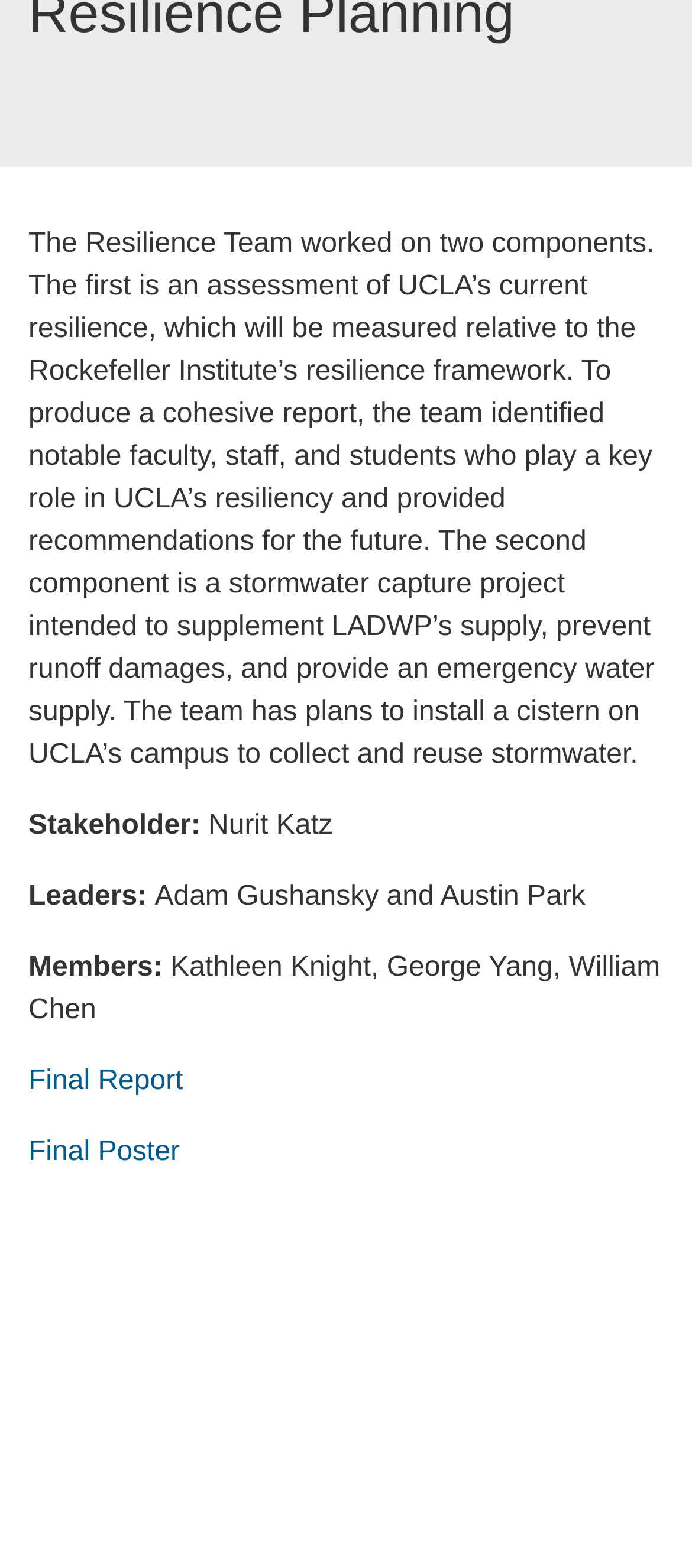Determine the bounding box coordinates for the HTML element described here: "Leaders in Sustainability".

[0.041, 0.196, 0.486, 0.215]